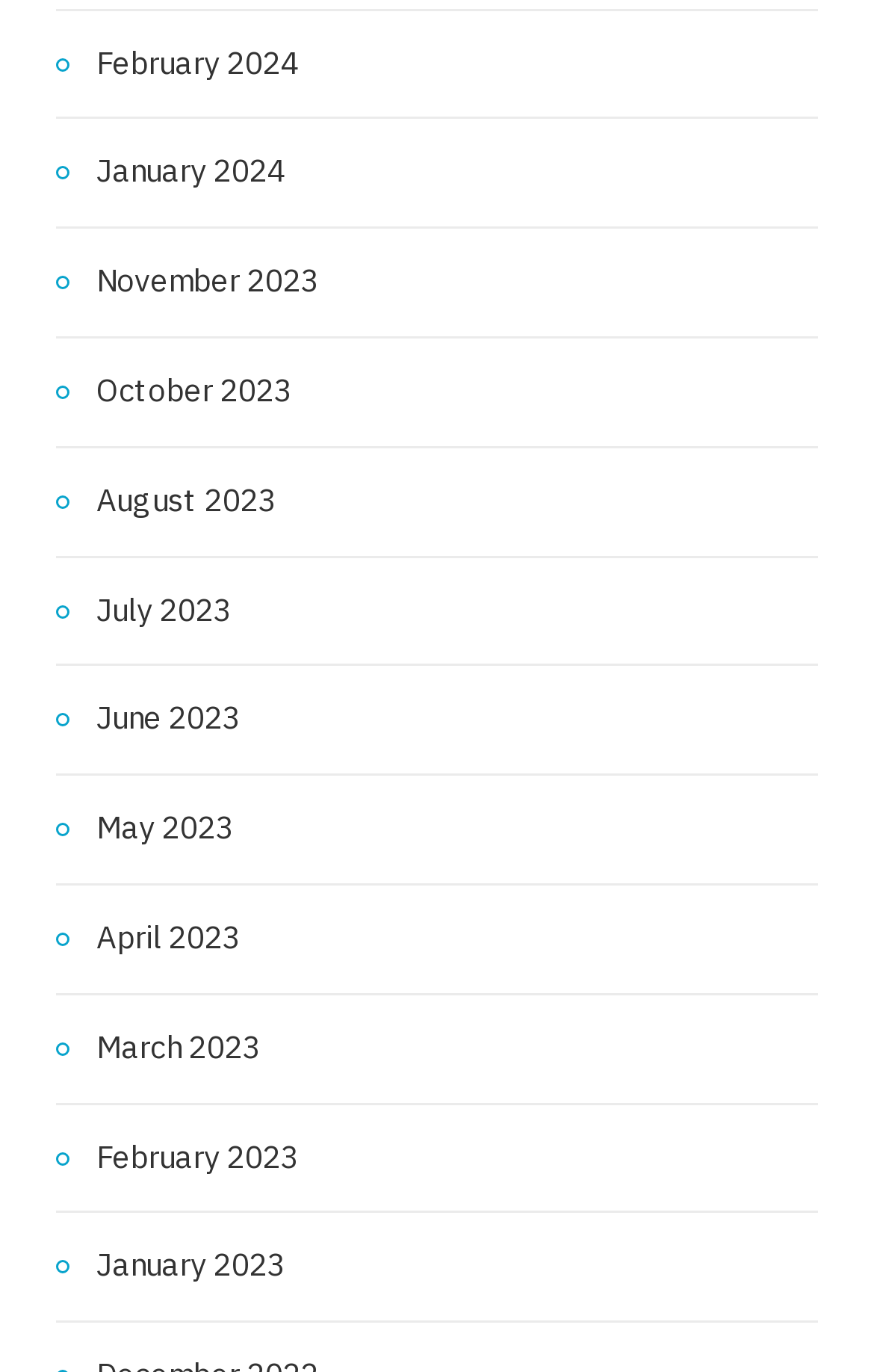Please provide the bounding box coordinates for the element that needs to be clicked to perform the following instruction: "View June 2023". The coordinates should be given as four float numbers between 0 and 1, i.e., [left, top, right, bottom].

[0.064, 0.506, 0.274, 0.545]